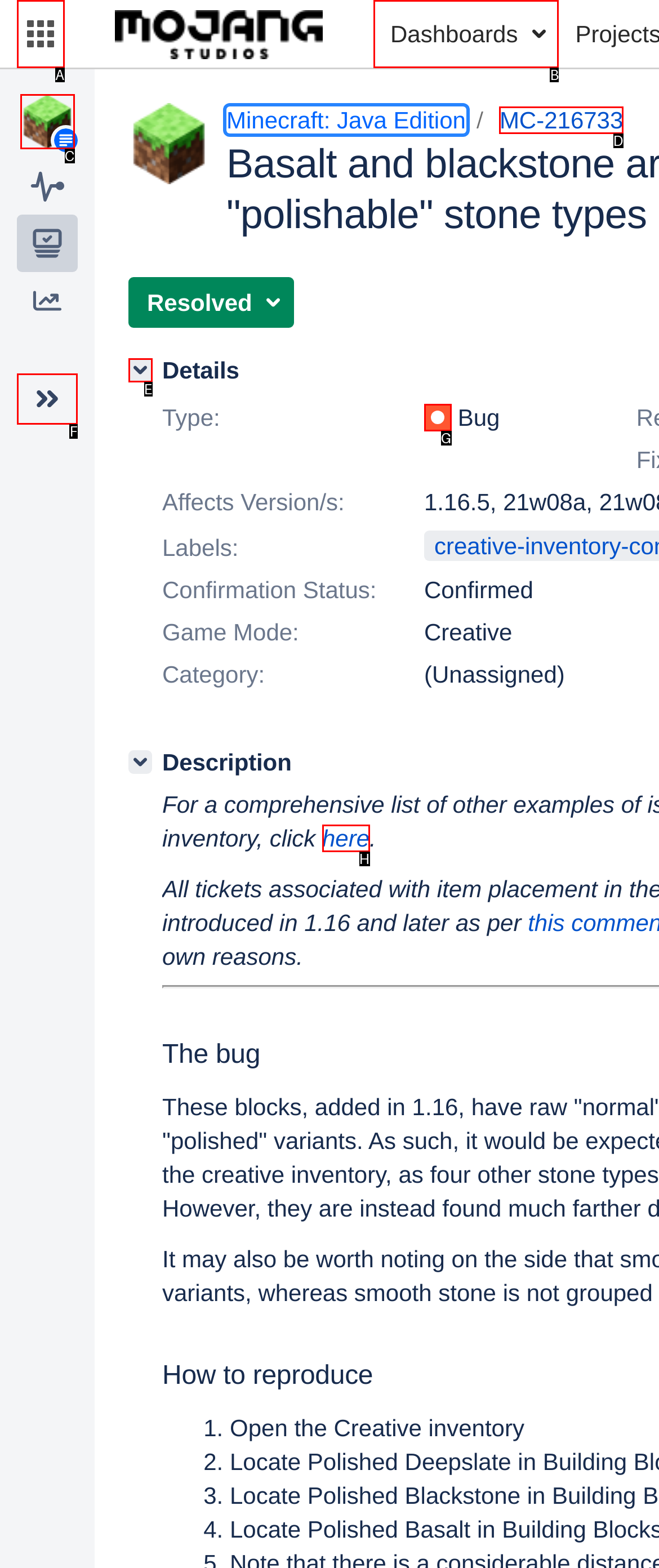Tell me which option best matches the description: title="Minecraft: Java Edition"
Answer with the option's letter from the given choices directly.

C